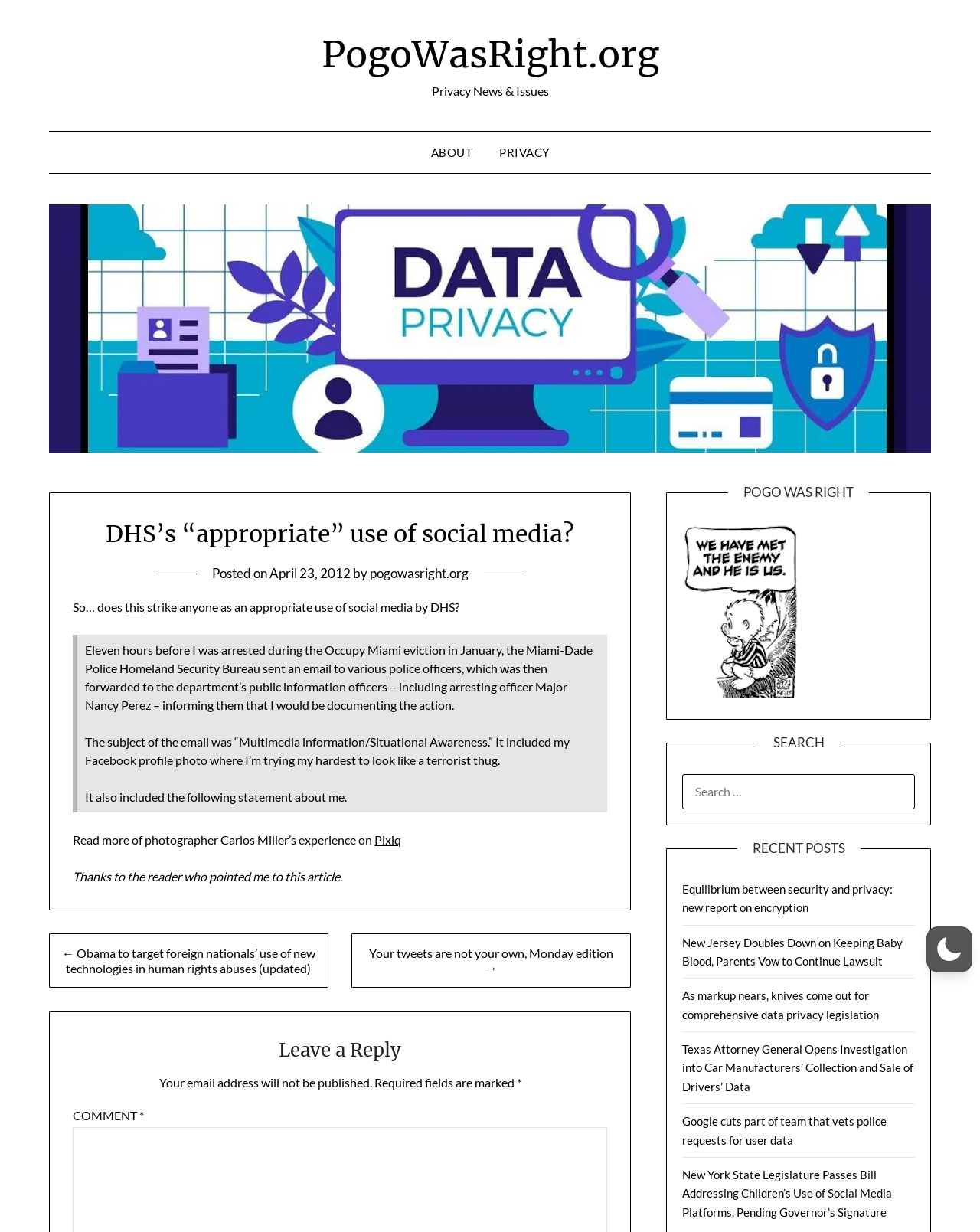Find the bounding box coordinates of the element you need to click on to perform this action: 'View the recent post 'Equilibrium between security and privacy: new report on encryption''. The coordinates should be represented by four float values between 0 and 1, in the format [left, top, right, bottom].

[0.696, 0.716, 0.911, 0.742]